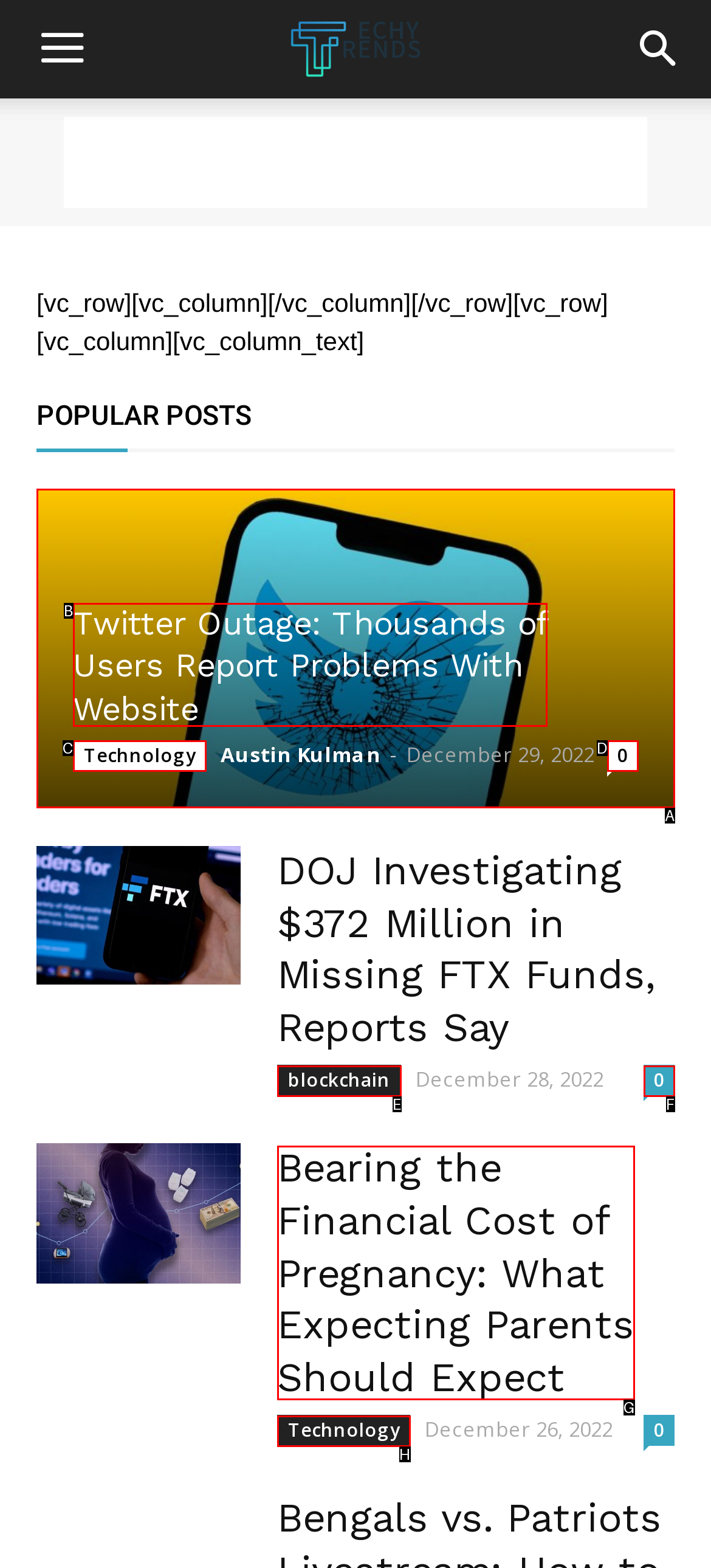Using the description: 0, find the corresponding HTML element. Provide the letter of the matching option directly.

F